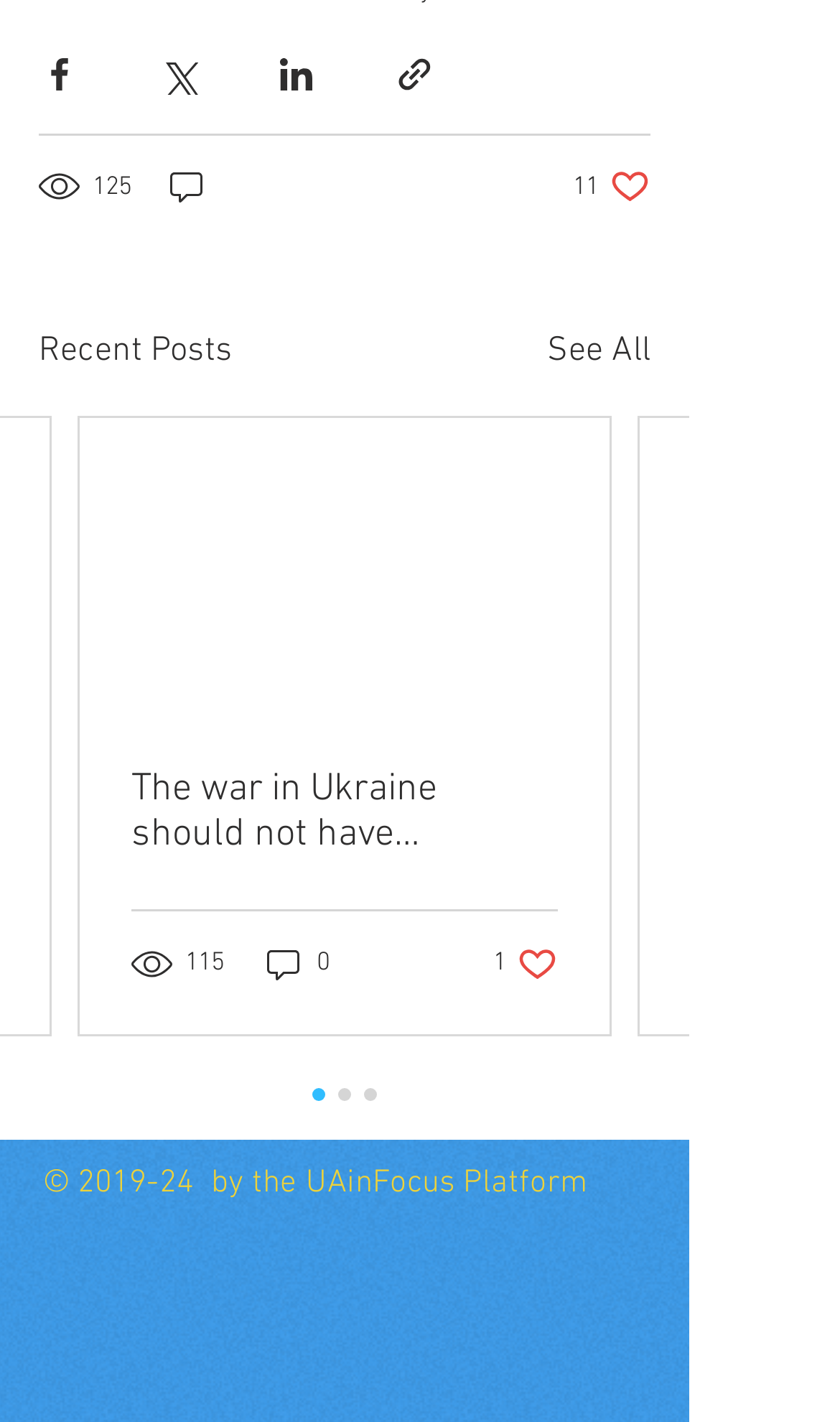Please find the bounding box coordinates of the element that must be clicked to perform the given instruction: "Like the post". The coordinates should be four float numbers from 0 to 1, i.e., [left, top, right, bottom].

[0.587, 0.664, 0.664, 0.692]